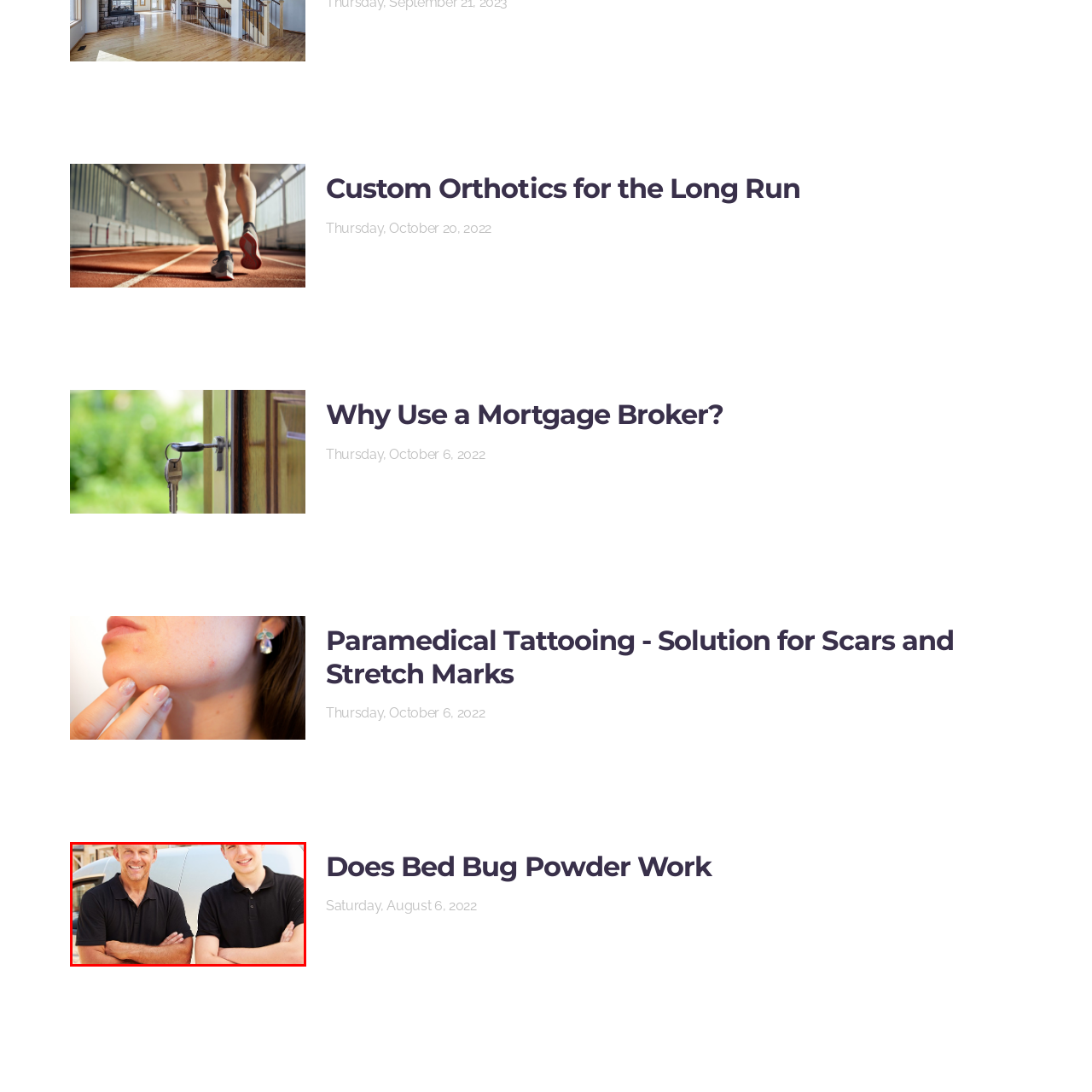What is the likely profession of the men?
Observe the image inside the red bounding box and answer the question using only one word or a short phrase.

Pest control or safety solutions